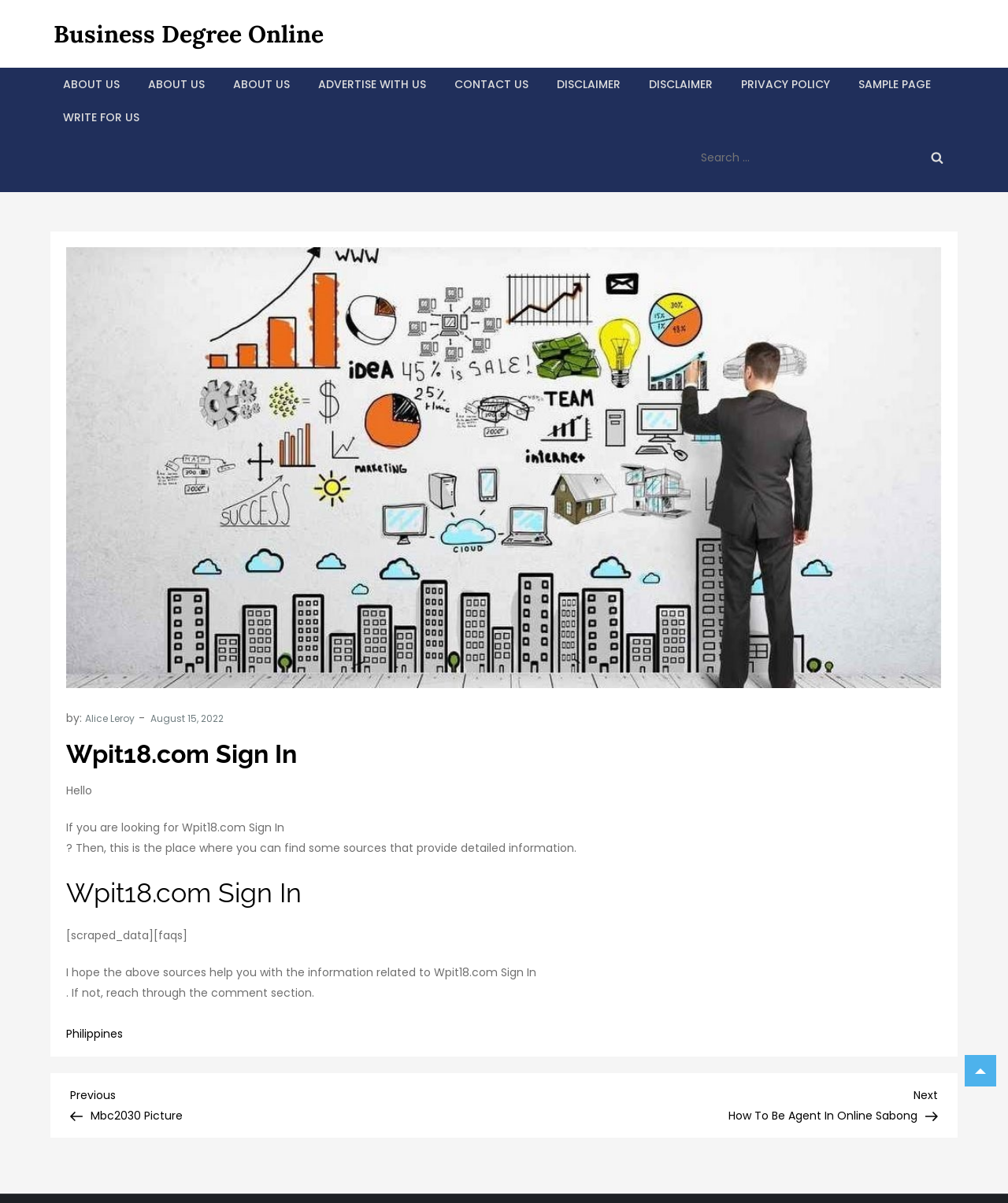Calculate the bounding box coordinates for the UI element based on the following description: "Previous PostPrevious Mbc2030 Picture". Ensure the coordinates are four float numbers between 0 and 1, i.e., [left, top, right, bottom].

[0.07, 0.902, 0.5, 0.934]